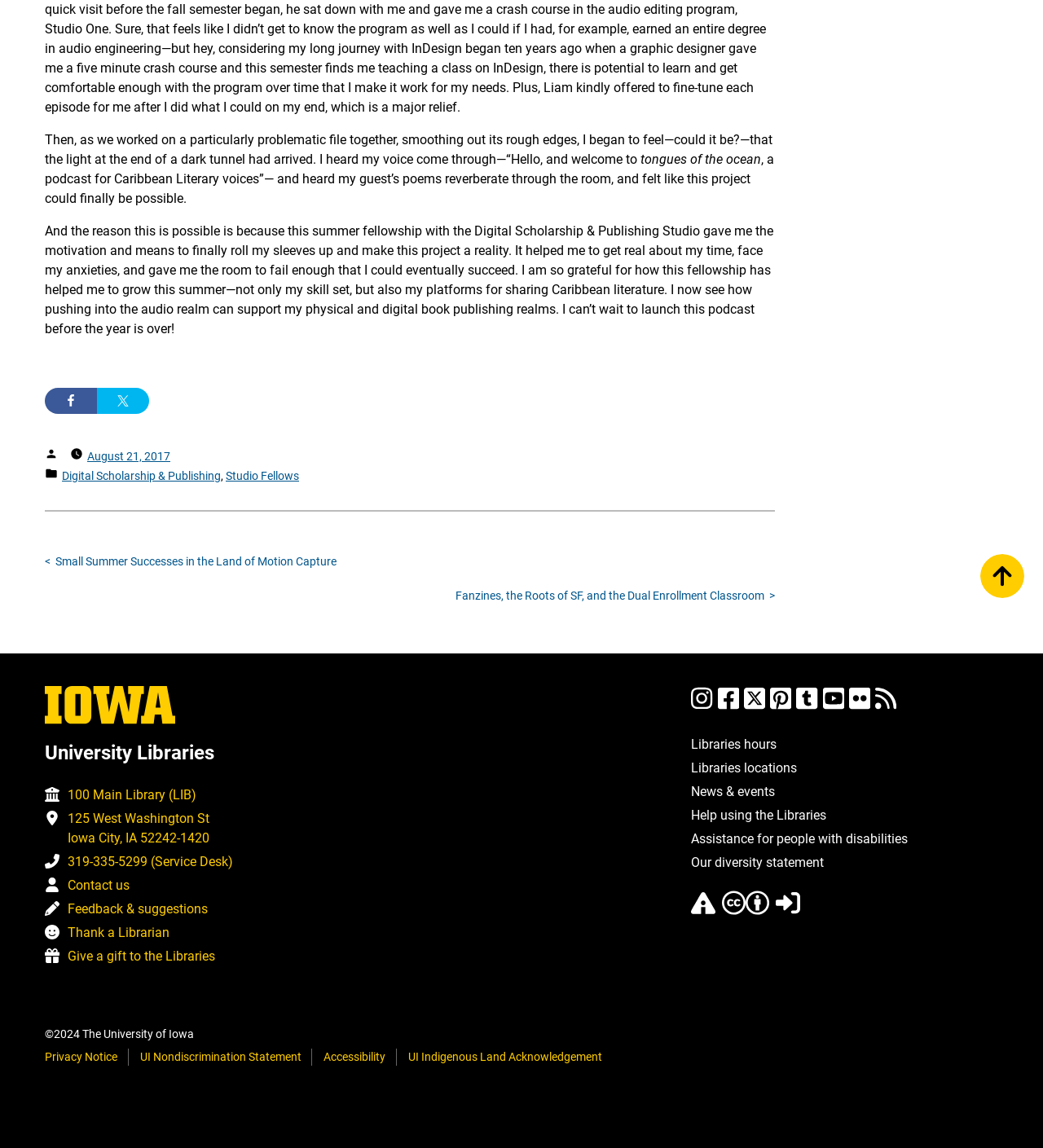Determine the bounding box coordinates for the element that should be clicked to follow this instruction: "Click on 'Next →'". The coordinates should be given as four float numbers between 0 and 1, in the format [left, top, right, bottom].

None